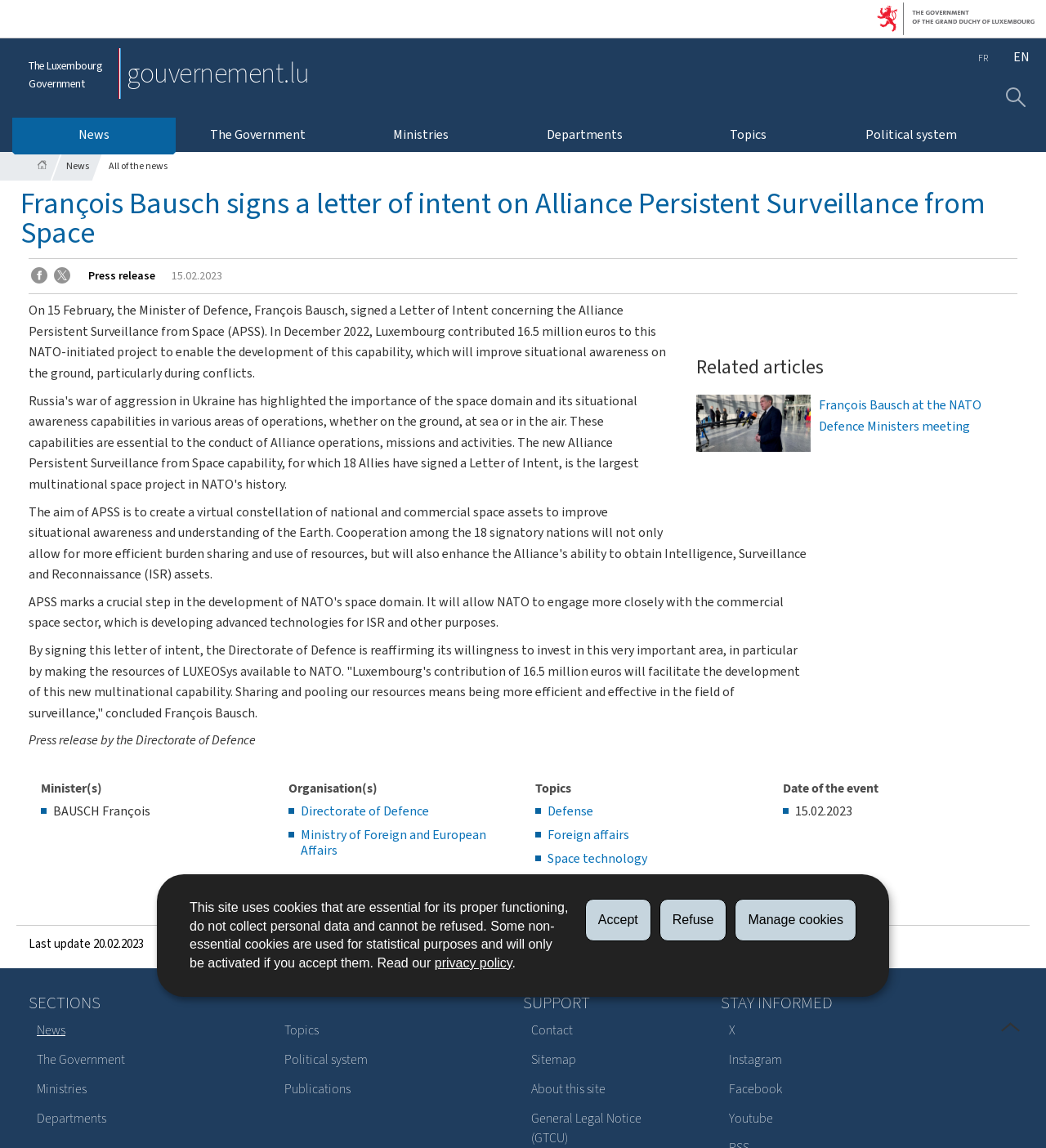Find the bounding box coordinates of the clickable area required to complete the following action: "Login to the website".

None